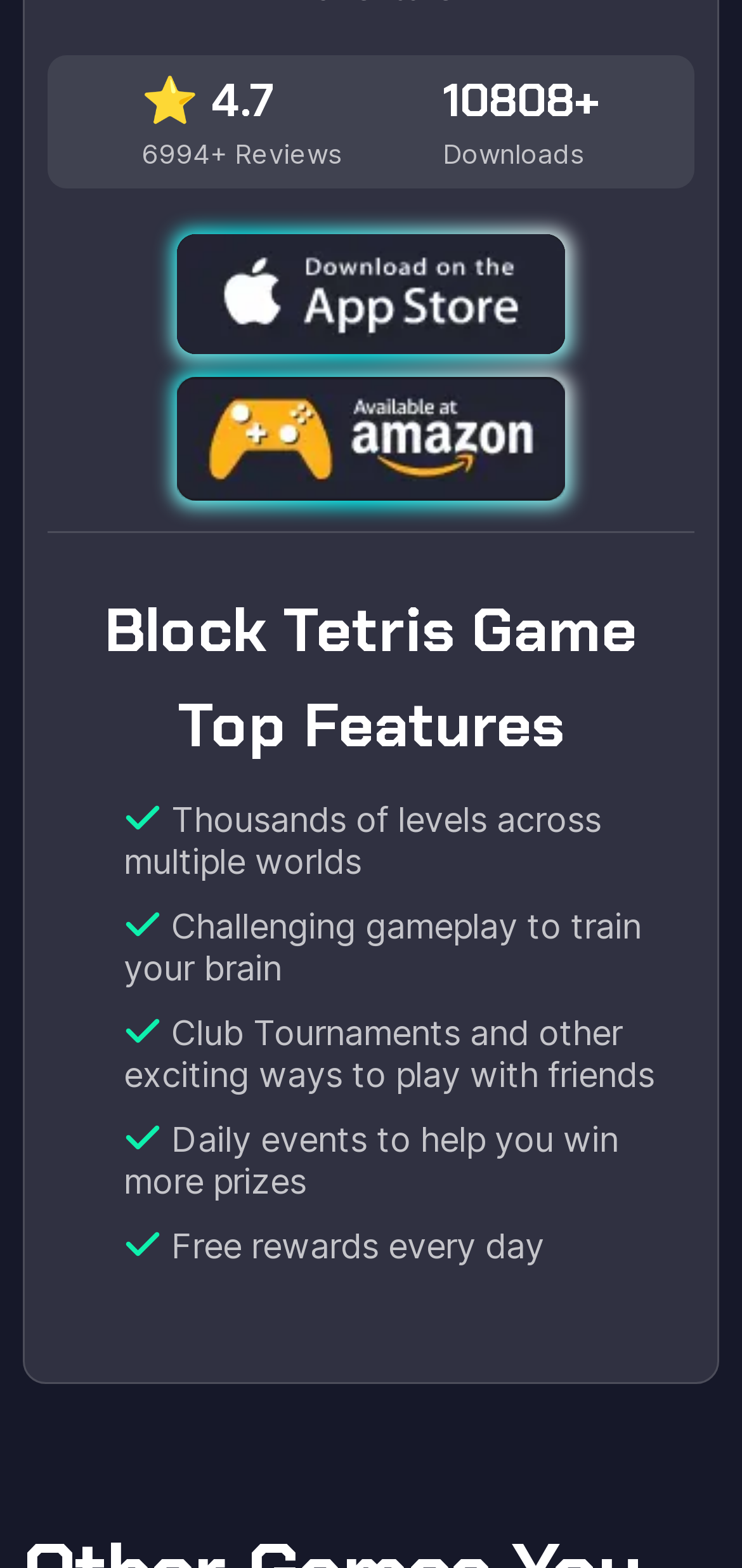Ascertain the bounding box coordinates for the UI element detailed here: "alt="techgenstore.com"". The coordinates should be provided as [left, top, right, bottom] with each value being a float between 0 and 1.

None